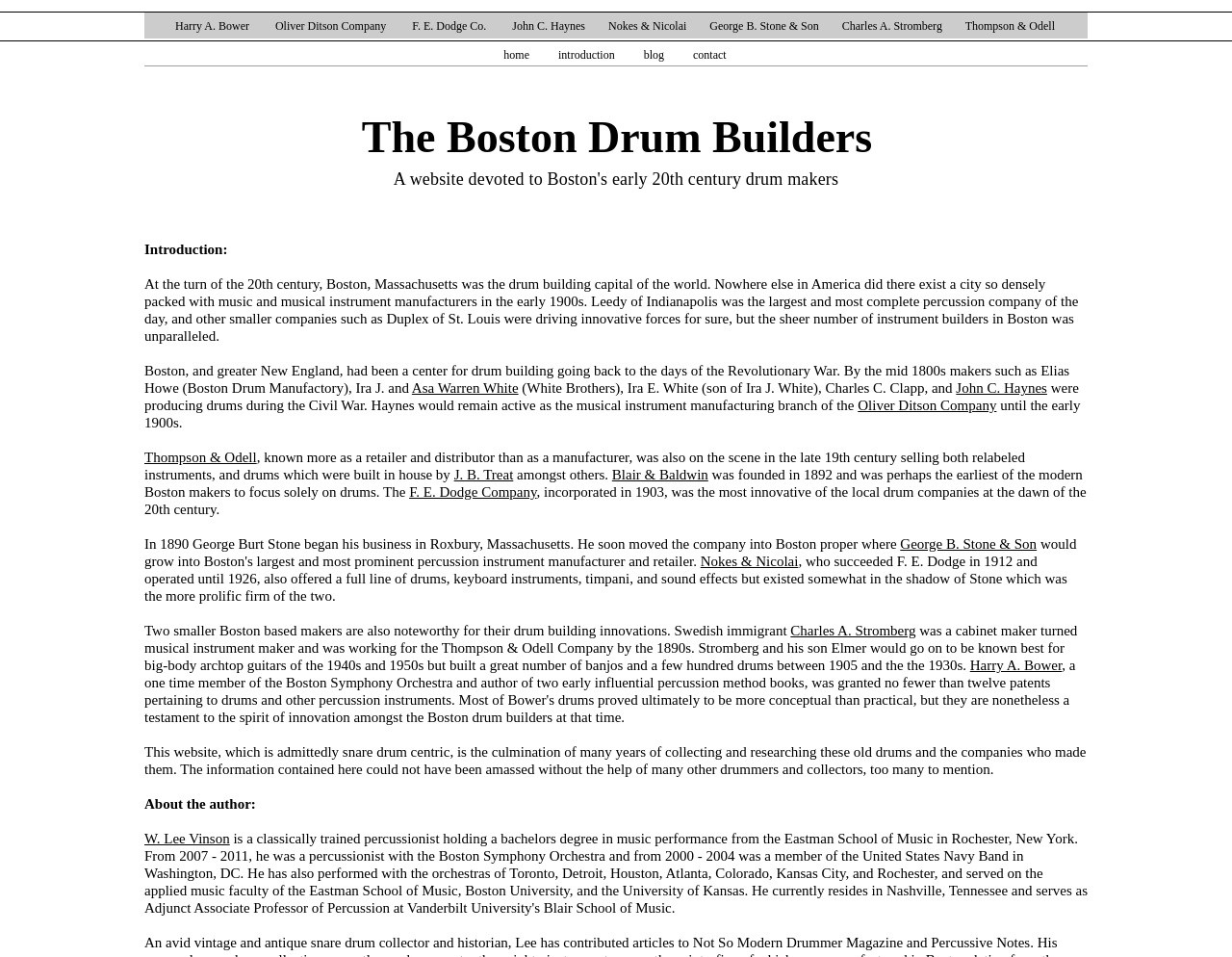Construct a thorough caption encompassing all aspects of the webpage.

This webpage is an introduction to the Boston drum builders, focusing on the early 20th century. At the top, there is a heading "The Boston Drum Builders" with a link to the same title. Below it, there is a navigation bar with links to "home", "introduction", "blog", and "contact".

On the left side, there is a list of links to various drum makers, including Harry A. Bower, Oliver Ditson Company, F. E. Dodge Co., John C. Haynes, Nokes & Nicolai, George B. Stone & Son, Charles A. Stromberg, and Thompson & Odell. These links are arranged vertically, with some static text in between.

The main content of the webpage is a lengthy text that provides an overview of the Boston drum builders. The text is divided into several paragraphs, each discussing a specific aspect of the drum building industry in Boston during the early 20th century. The text mentions that Boston was the drum building capital of the world at the turn of the 20th century, with many instrument manufacturers in the city. It also discusses the history of drum building in Boston, dating back to the Revolutionary War era, and highlights several notable drum makers, including Elias Howe, Ira J. White, Charles C. Clapp, and John C. Haynes.

The text also mentions that some drum makers, such as Thompson & Odell, were more known as retailers and distributors than manufacturers, while others, like Blair & Baldwin, focused solely on drums. It highlights the innovative spirit of the F. E. Dodge Company, which was incorporated in 1903, and notes that George B. Stone & Son was the most prolific firm among the Boston drum makers.

Additionally, the text discusses two smaller Boston-based makers, Charles A. Stromberg and Harry A. Bower, who made significant contributions to drum building innovations. Finally, the text concludes with a statement about the website being a culmination of many years of collecting and researching old drums and the companies who made them.

At the bottom of the webpage, there is a section "About the author" with a link to W. Lee Vinson.